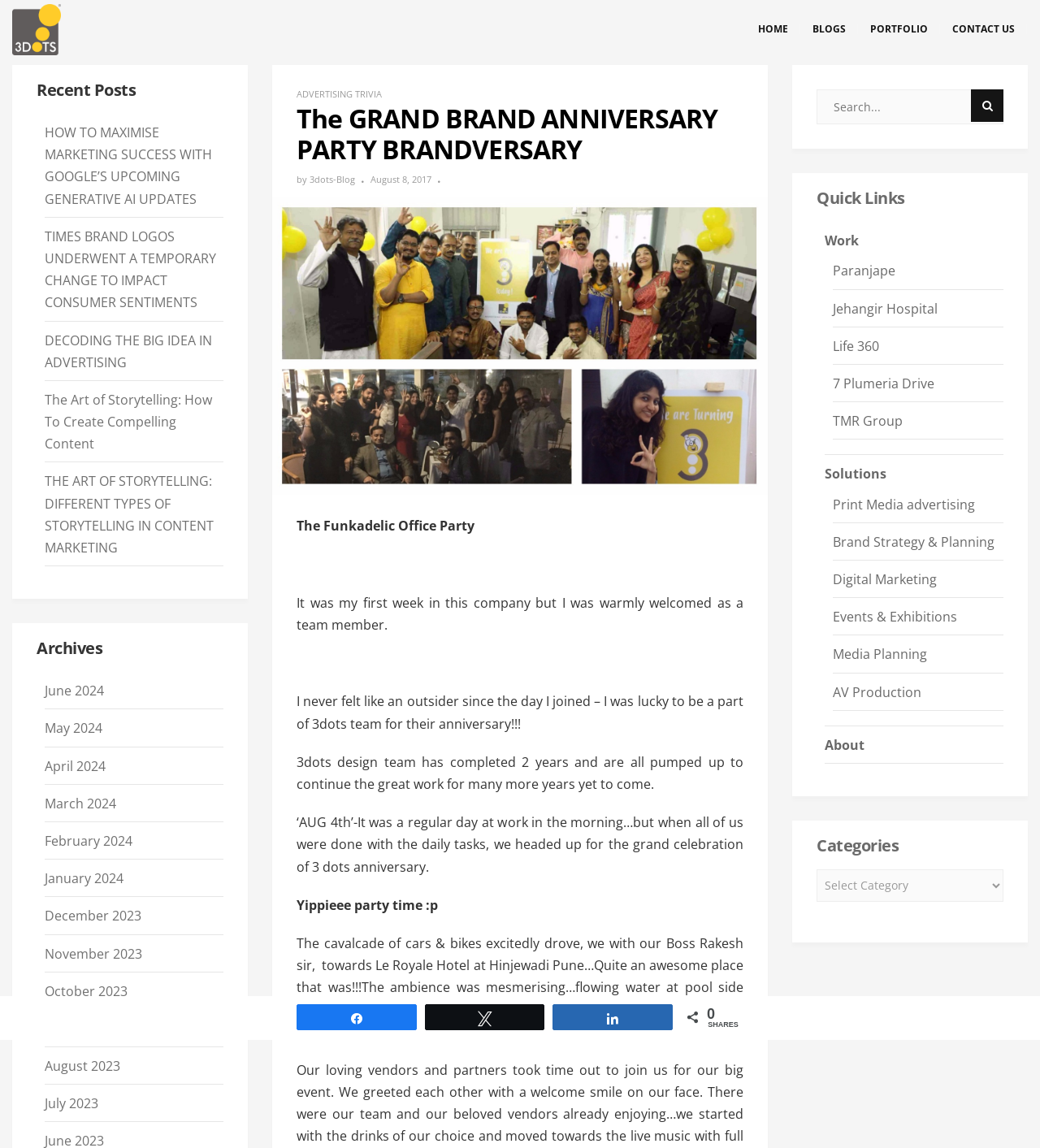What is the anniversary being celebrated?
Please respond to the question with as much detail as possible.

I found the text 'The GRAND BRAND ANNIVERSARY PARTY BRANDVERSARY' at the top of the webpage, and then I read the text '3dots design team has completed 2 years and are all pumped up to continue the great work for many more years yet to come.' which indicates that the anniversary being celebrated is 3 Dots Design's 2nd anniversary.